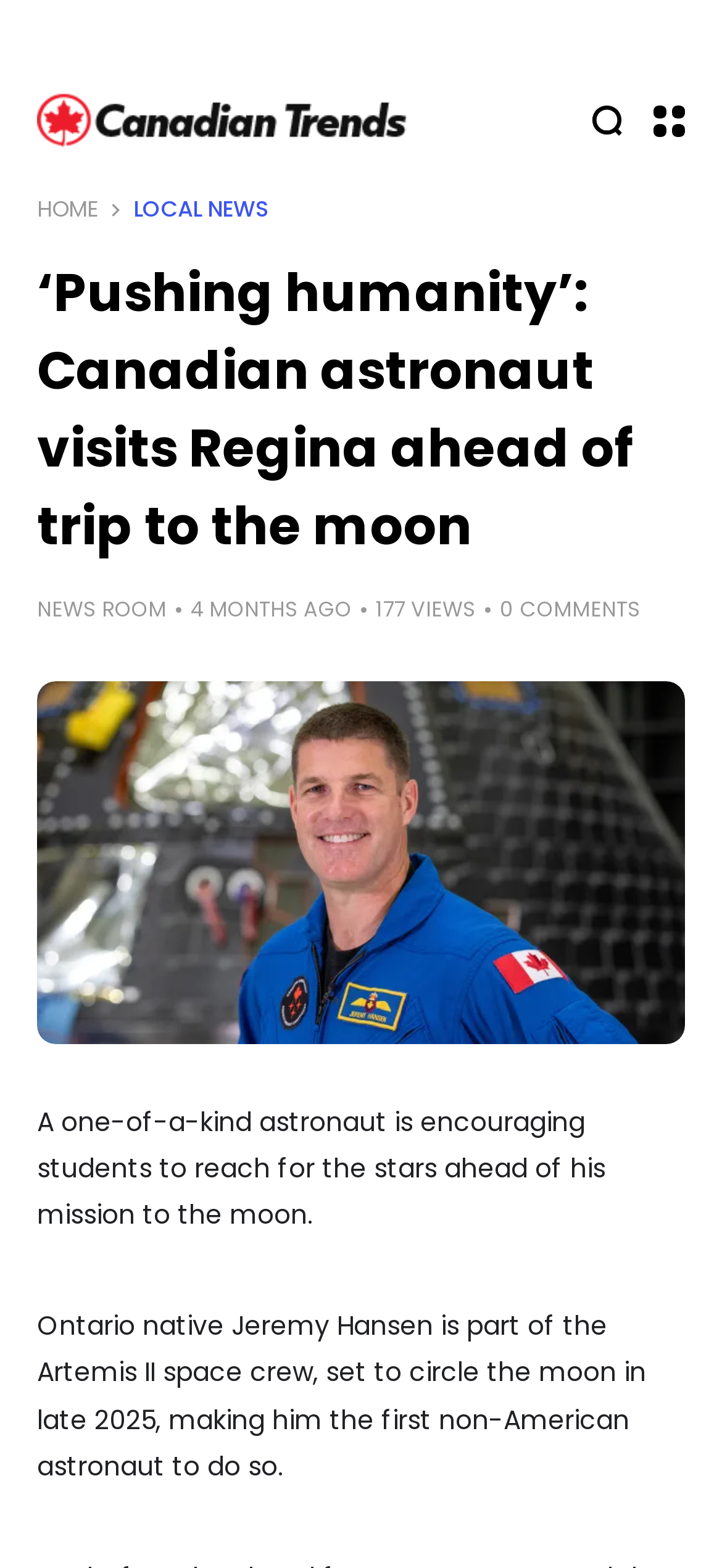What is the astronaut encouraging students to do?
Using the information presented in the image, please offer a detailed response to the question.

I found the answer by reading the text in the webpage, specifically the sentence 'A one-of-a-kind astronaut is encouraging students to reach for the stars ahead of his mission to the moon.'